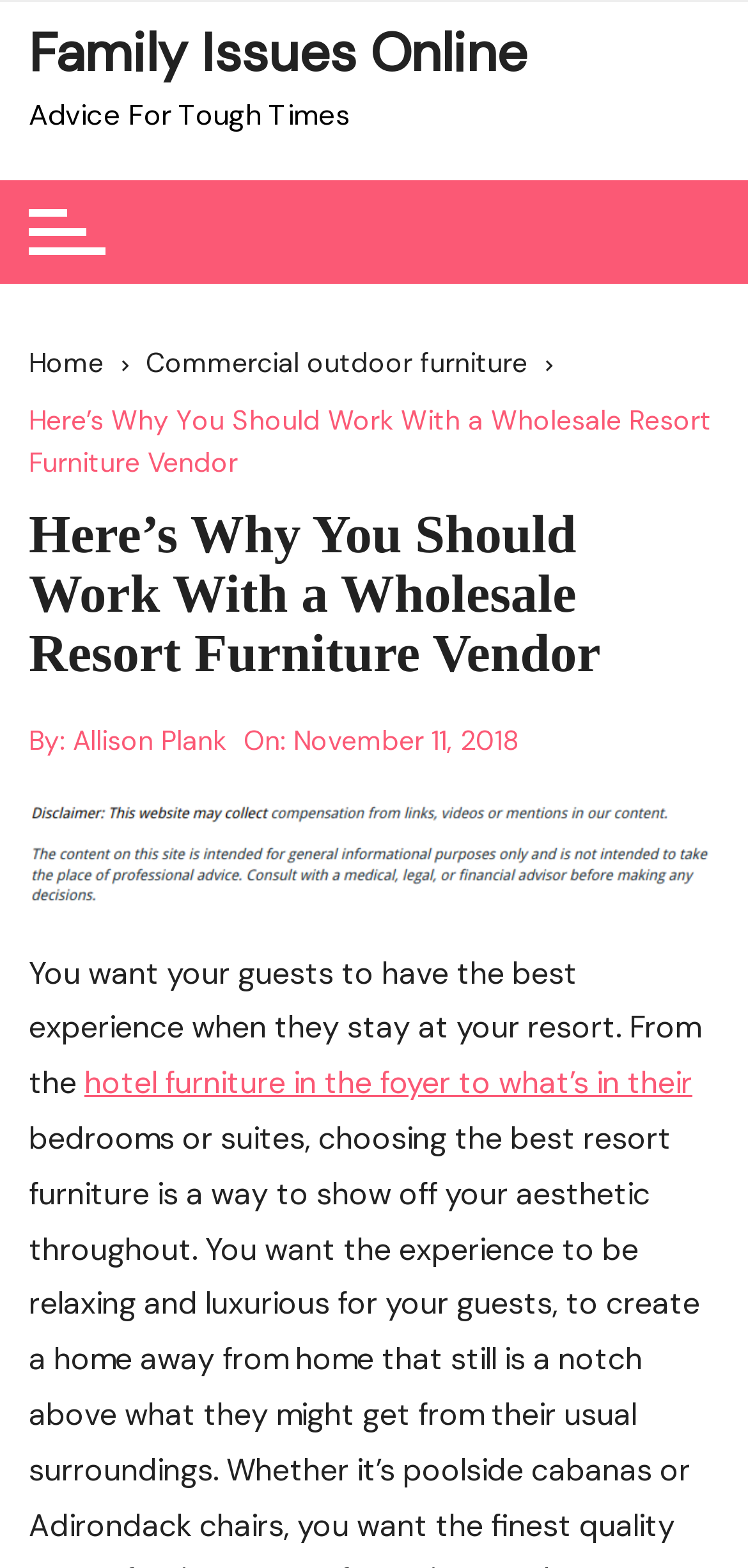Given the element description "Home", identify the bounding box of the corresponding UI element.

[0.038, 0.217, 0.195, 0.248]